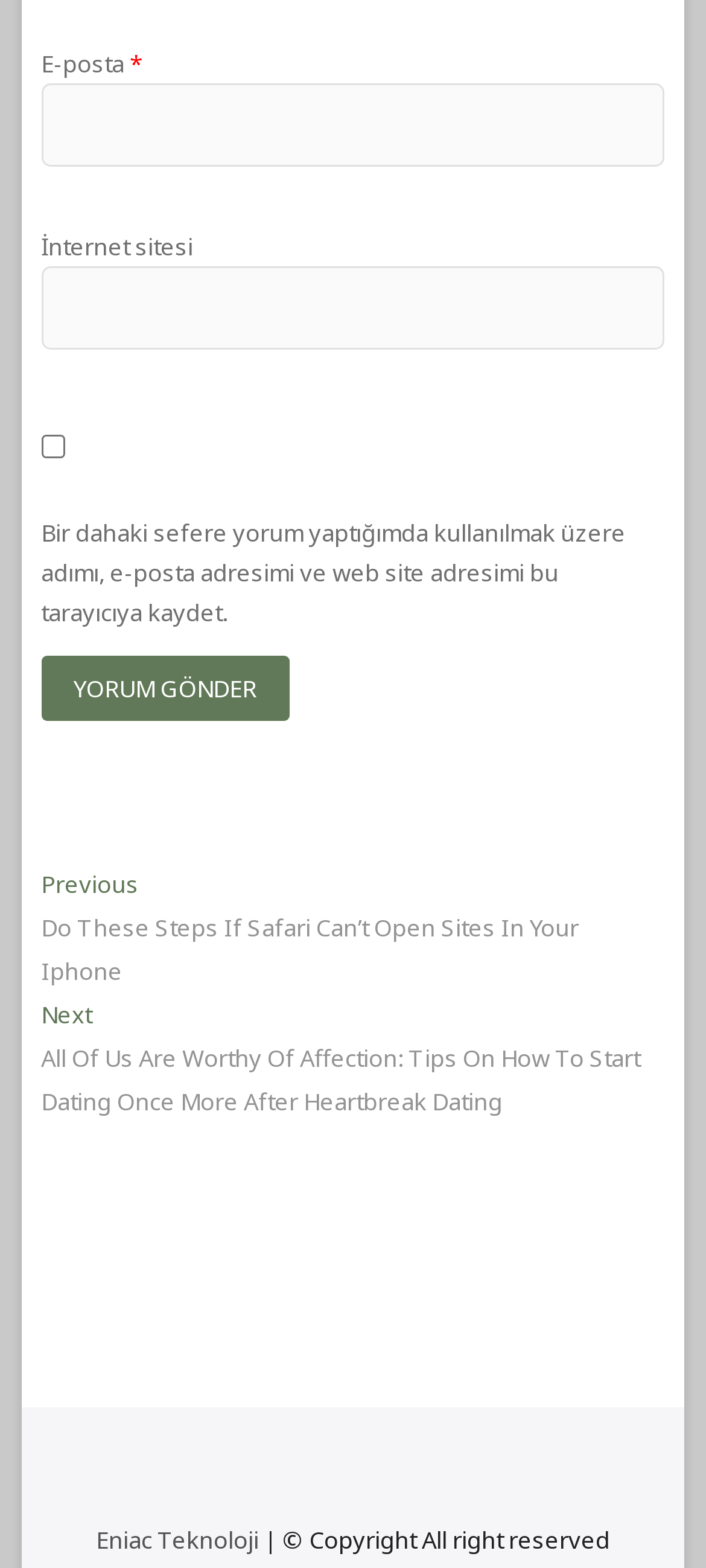What is the purpose of the checkbox?
Examine the screenshot and reply with a single word or phrase.

To save info for next comment